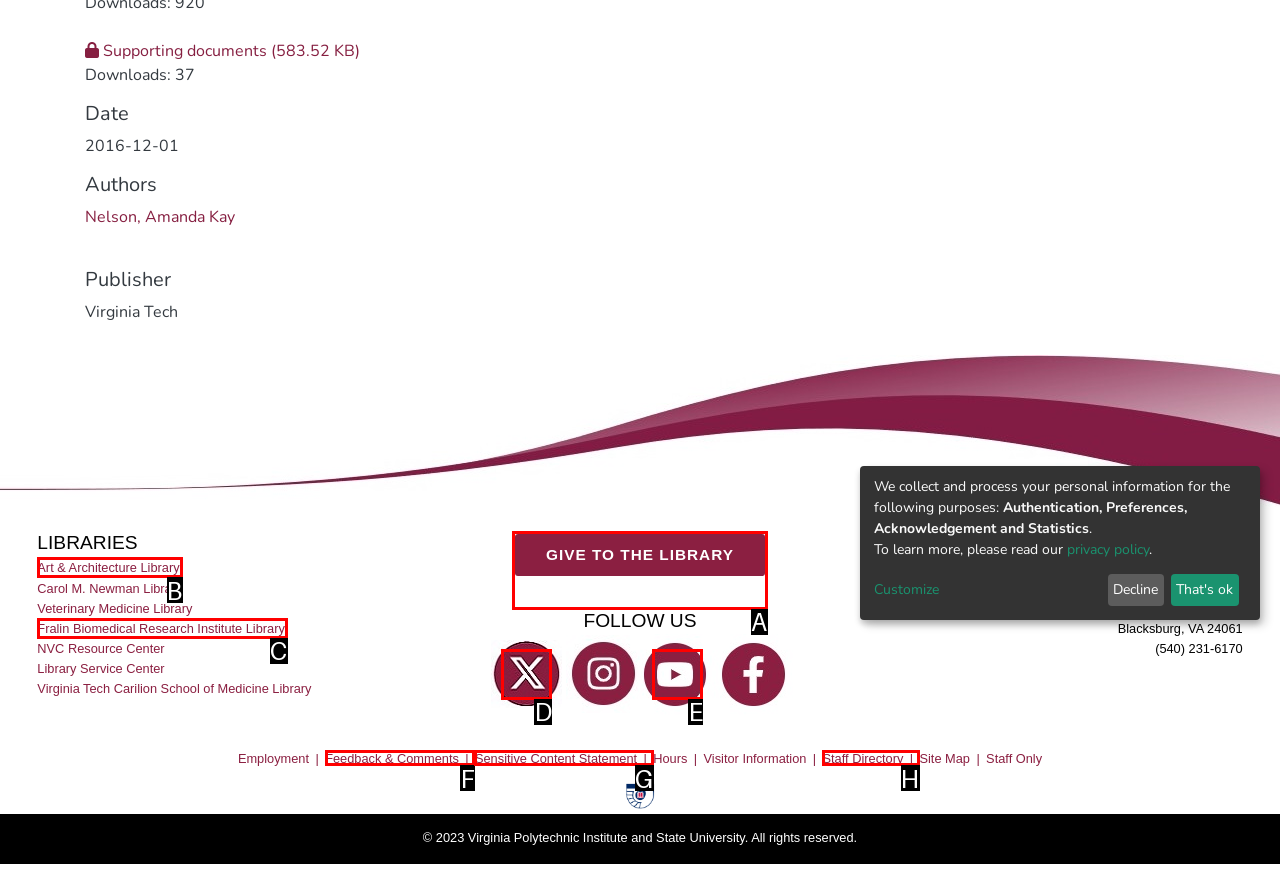Point out the HTML element that matches the following description: Fralin Biomedical Research Institute Library
Answer with the letter from the provided choices.

C